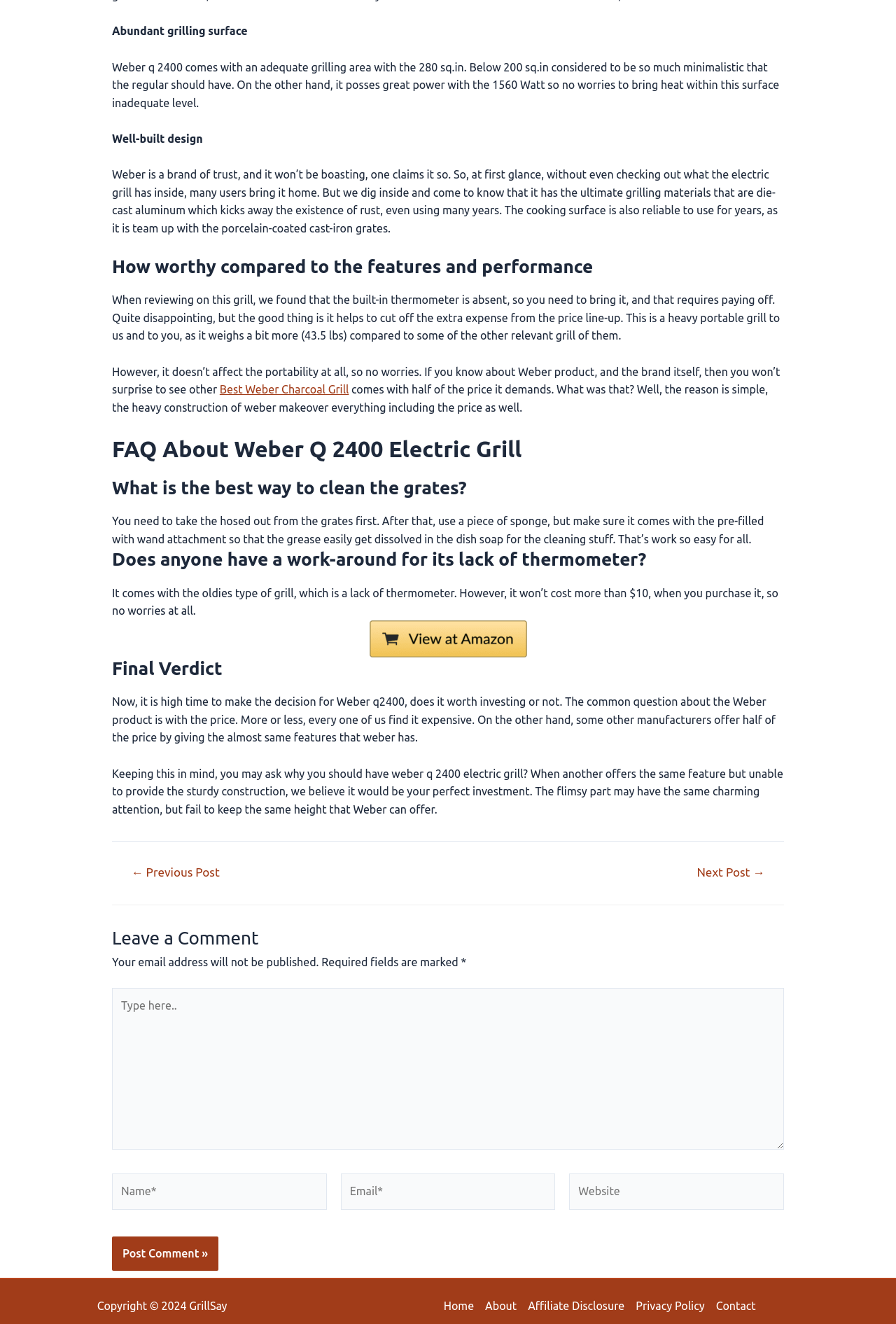Please respond to the question using a single word or phrase:
What is the material of the cooking surface?

Porcelain-coated cast-iron grates